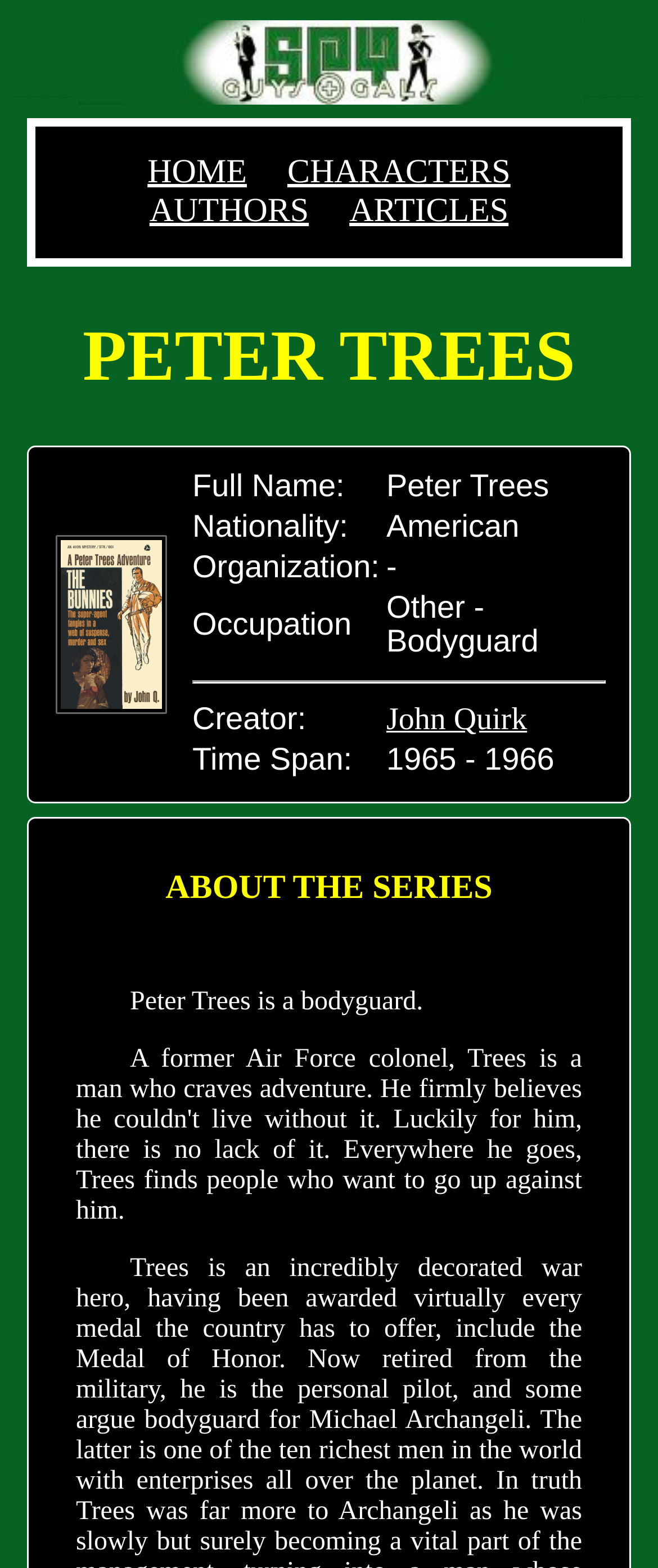Locate the bounding box of the UI element with the following description: "ARTICLES".

[0.531, 0.123, 0.773, 0.146]